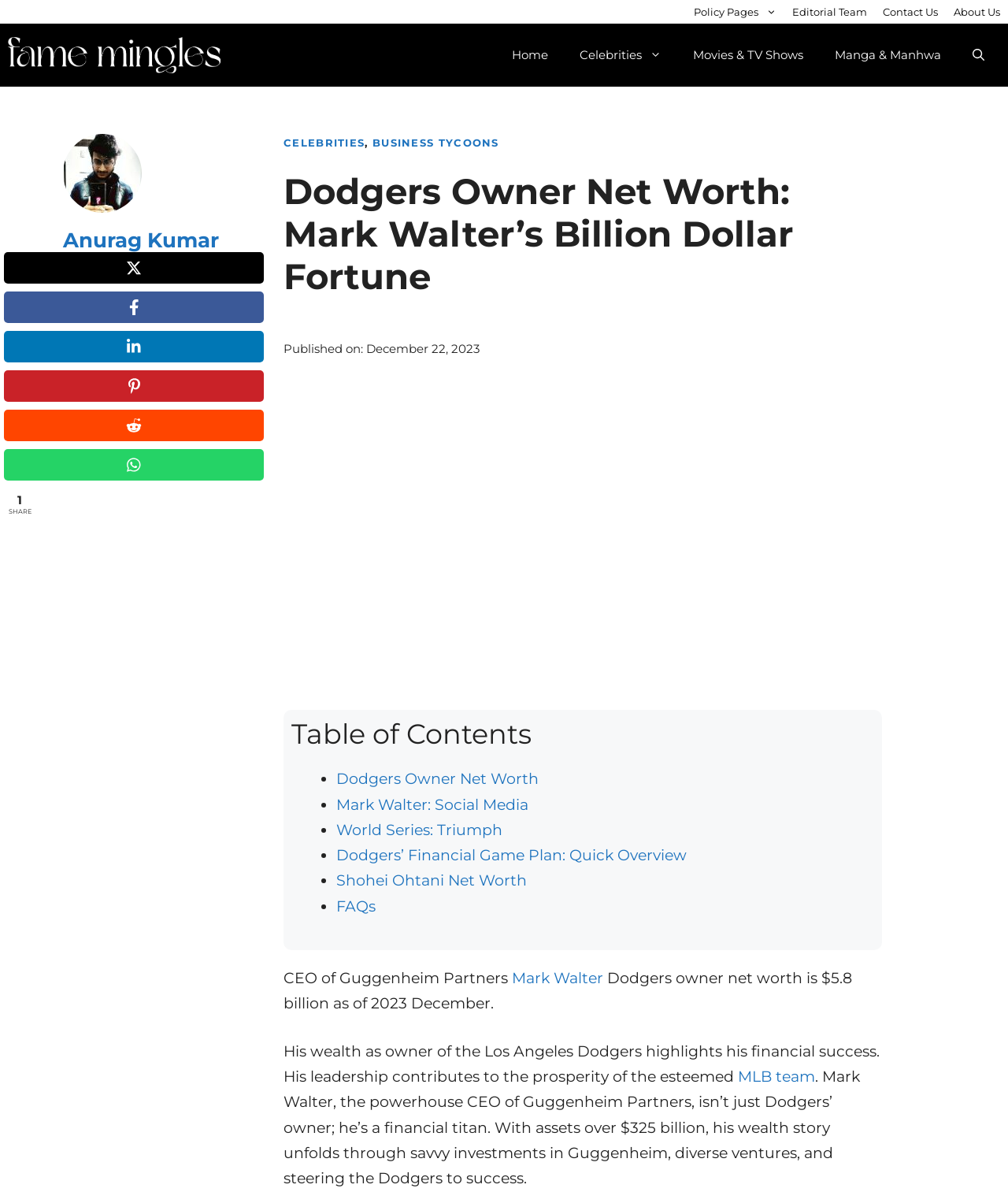What is the publication date of the article?
Analyze the image and deliver a detailed answer to the question.

The answer can be found in the section that starts with 'Published on:' and provides the publication date of the article as December 22, 2023.